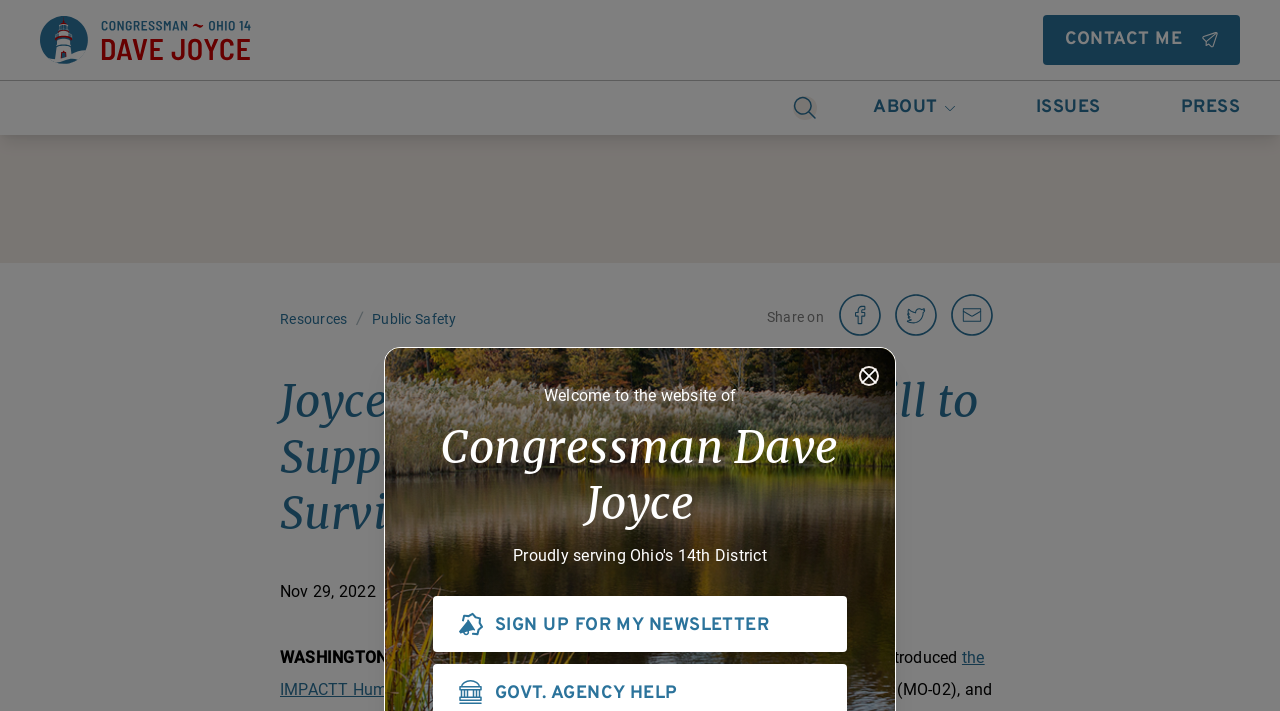Identify the bounding box coordinates of the specific part of the webpage to click to complete this instruction: "Sign up for the newsletter".

[0.338, 0.838, 0.662, 0.917]